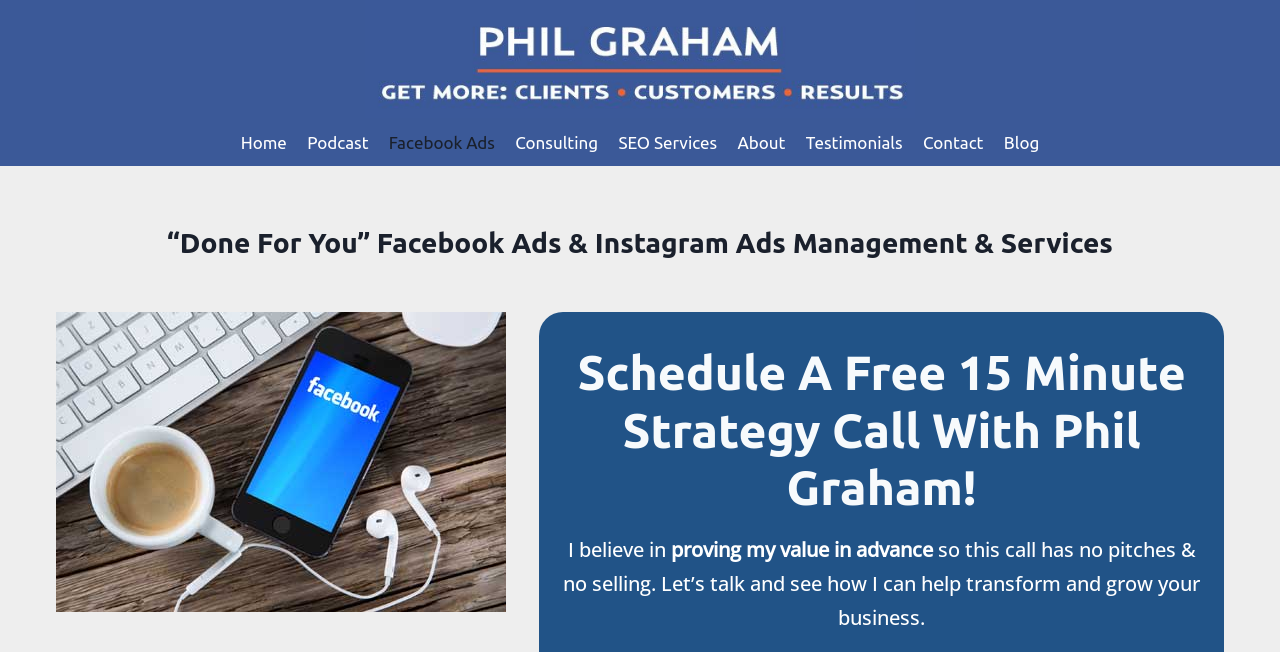Given the element description: "Skip to content", predict the bounding box coordinates of the UI element it refers to, using four float numbers between 0 and 1, i.e., [left, top, right, bottom].

[0.006, 0.018, 0.098, 0.048]